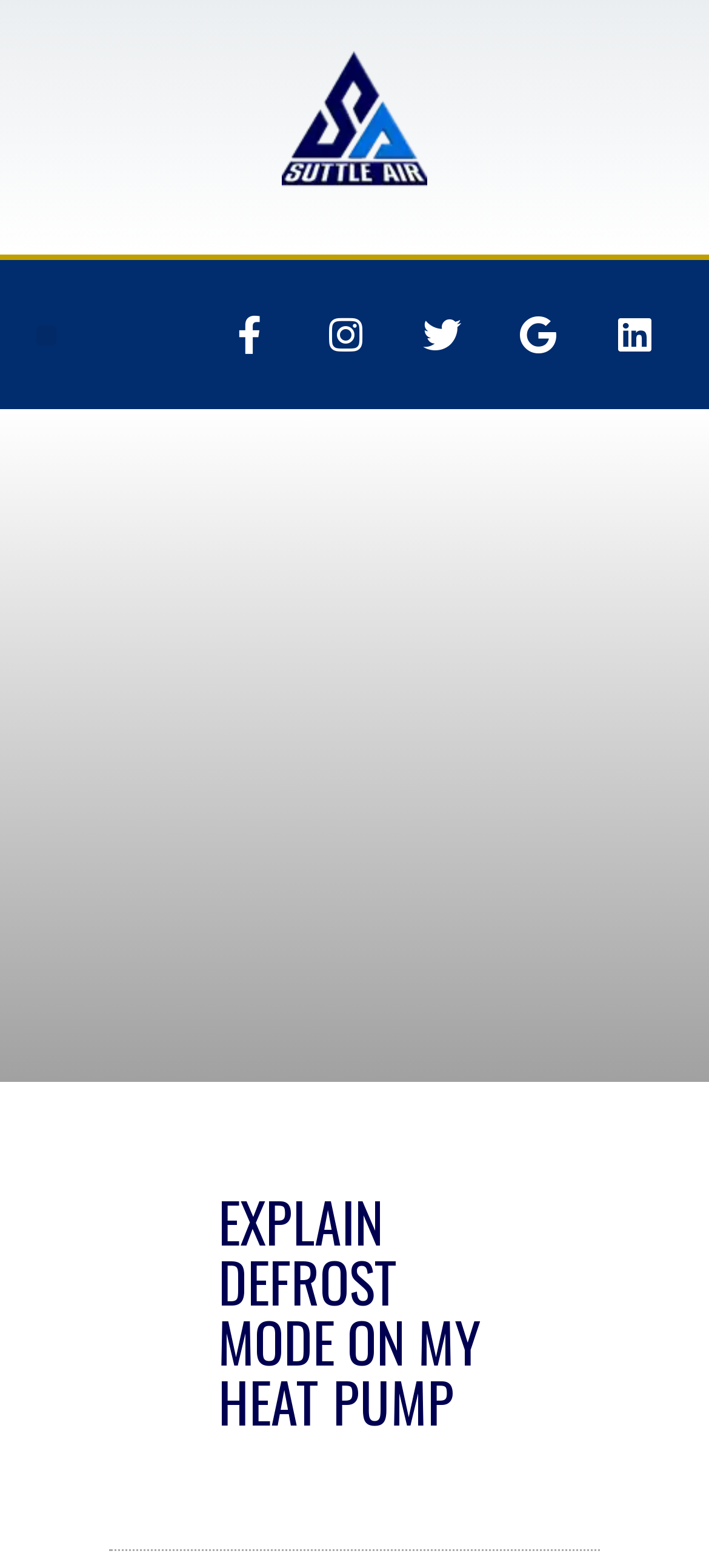Answer the question using only a single word or phrase: 
Is the menu expanded?

No